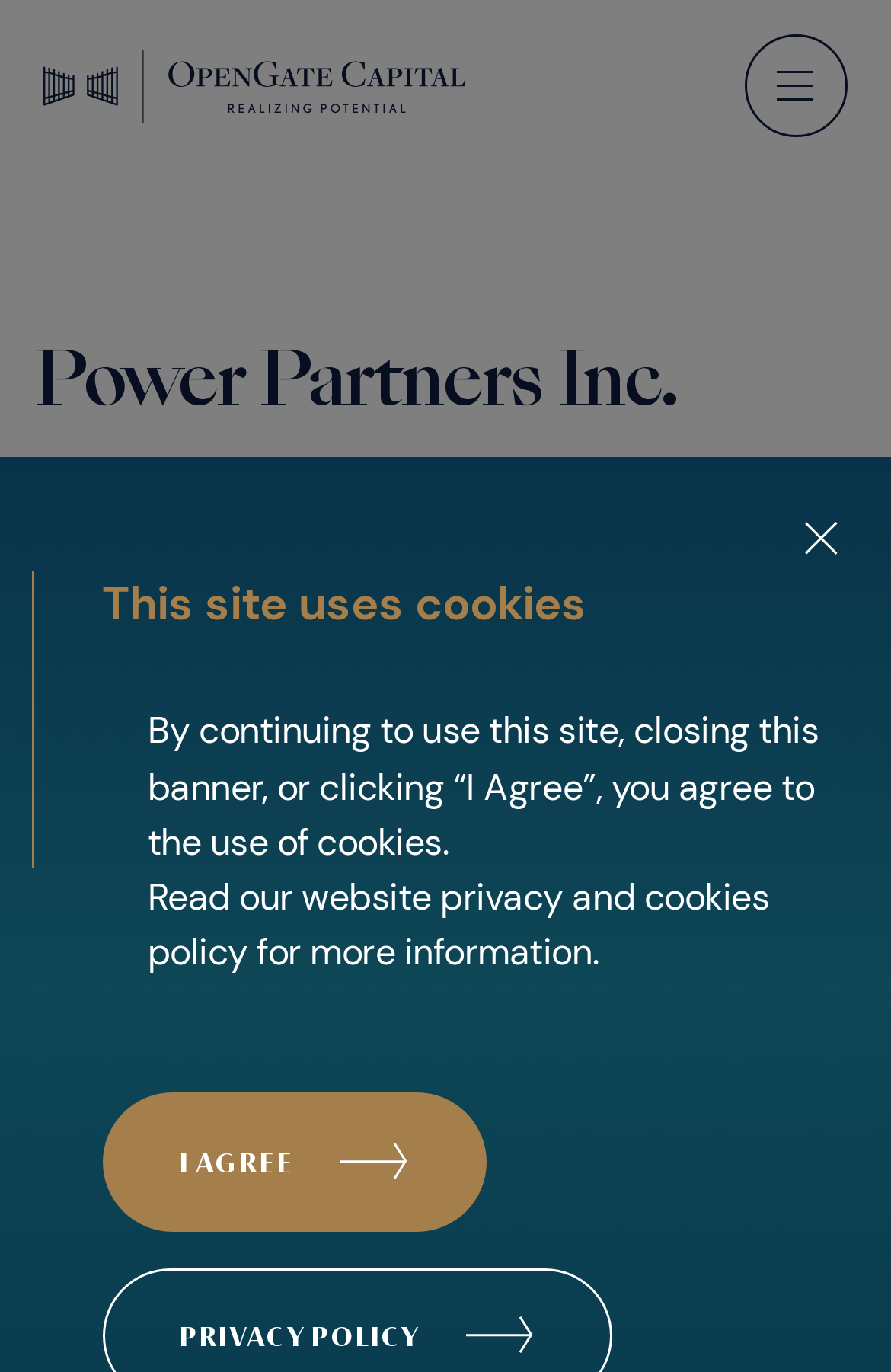What is the logo above the 'Home Page' link? Using the information from the screenshot, answer with a single word or phrase.

OpenGate Logo